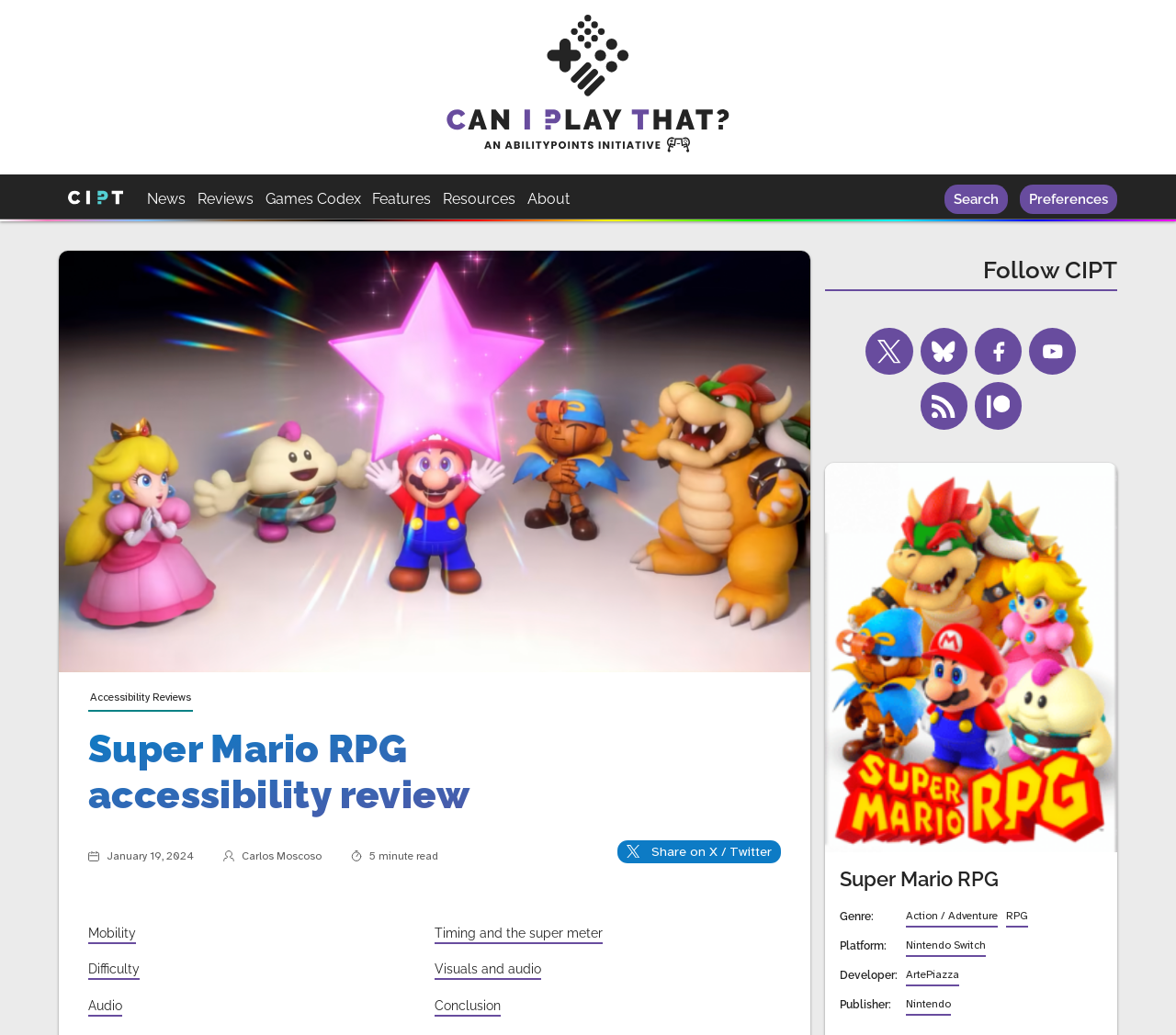Explain in detail what is displayed on the webpage.

This webpage is an accessibility review of Super Mario RPG. At the top, there are two identical links to the homepage, one on the left and one on the right. Next to them are several links to different sections of the website, including News, Reviews, Games Codex, Features, Resources, and About. On the right side, there are two static text elements, "Search" and "Preferences".

Below these links, there is a header section with a title "Super Mario RPG accessibility review" and a link to "Accessibility Reviews". On the right side of the title, there is a link to share the review on Twitter or X. Below the title, there is a time element showing the date "January 19, 2024", followed by the author's name "Carlos Moscoso" and a static text indicating the read time, "5 minute read".

The main content of the review is divided into sections, with a navigation menu on the left side labeled "Contents". The sections include Mobility, Timing and the super meter, Difficulty, Visuals and audio, Audio, and Conclusion. Each section has a link to jump to that part of the review.

On the right side of the page, there is a section to follow Can I Play That? on various social media platforms, including Twitter, Bluesky, Facebook, and YouTube, as well as an RSS Feed and a link to their Patreon page.

Below this section, there is a heading "Super Mario RPG" with a link to the game's page. The game's details are listed, including its genre, platform, developer, and publisher.